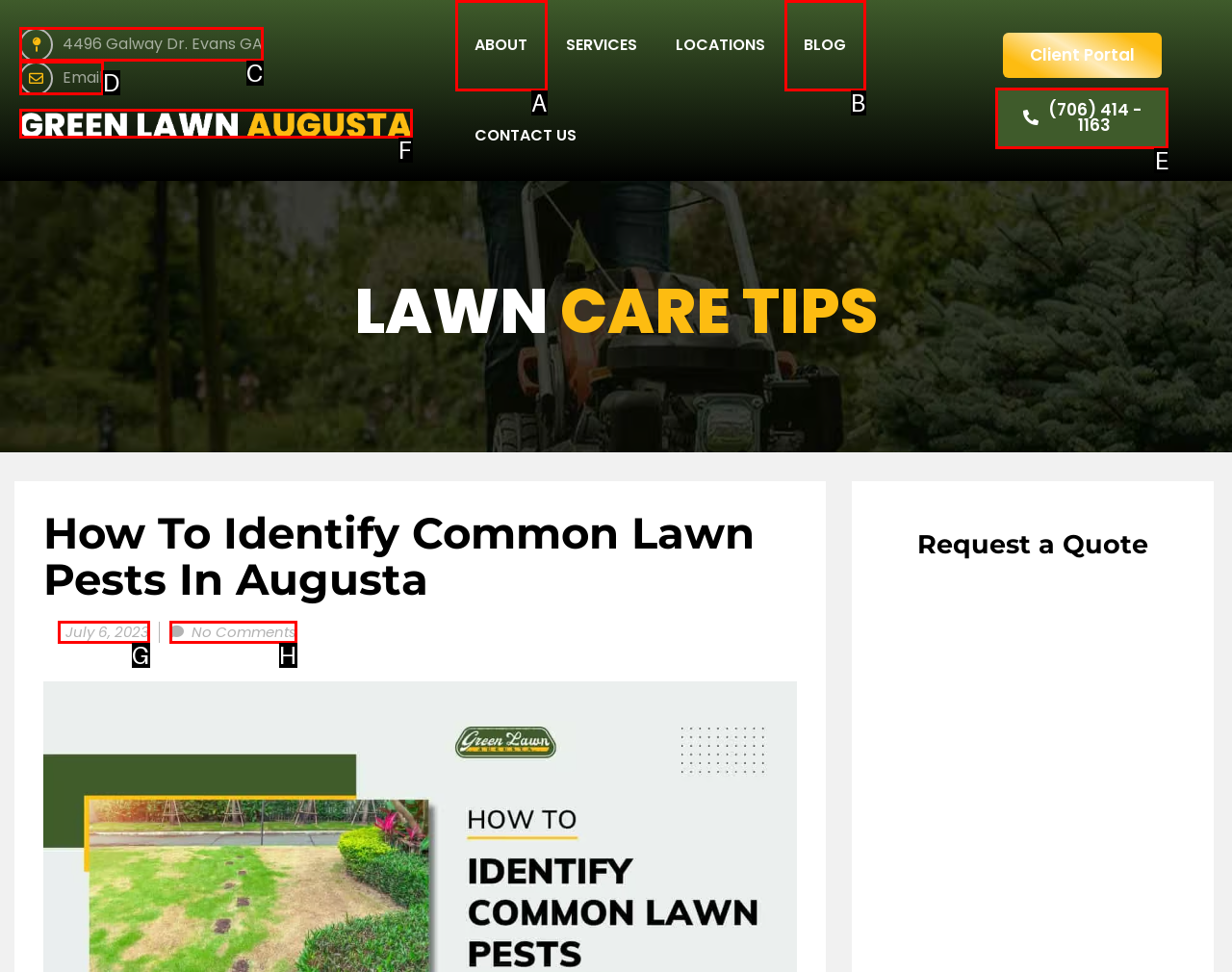Tell me the letter of the option that corresponds to the description: 4496 Galway Dr. Evans GA
Answer using the letter from the given choices directly.

C